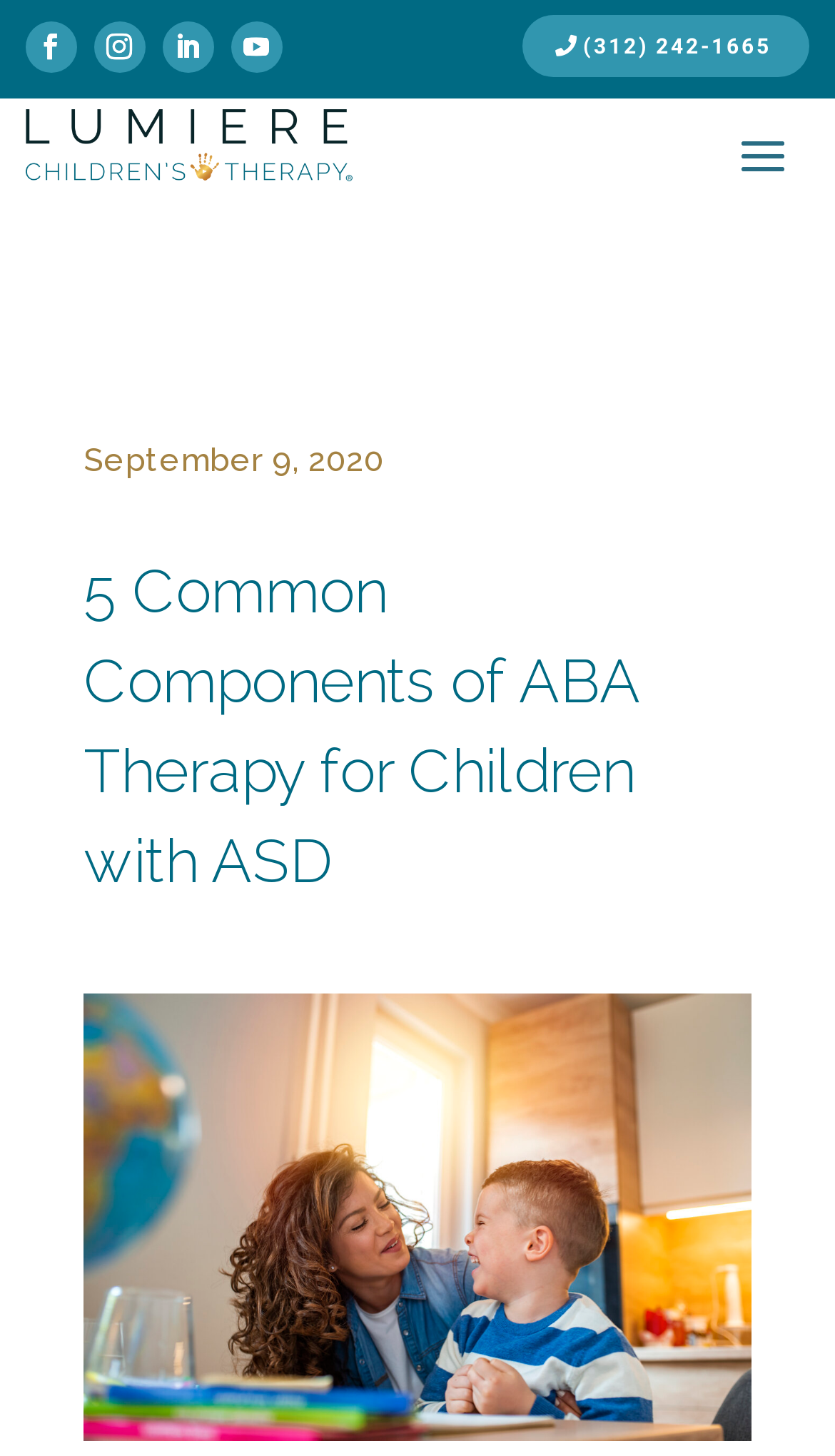Please answer the following question using a single word or phrase: 
What is the topic of the article?

ABA Therapy for Children with ASD